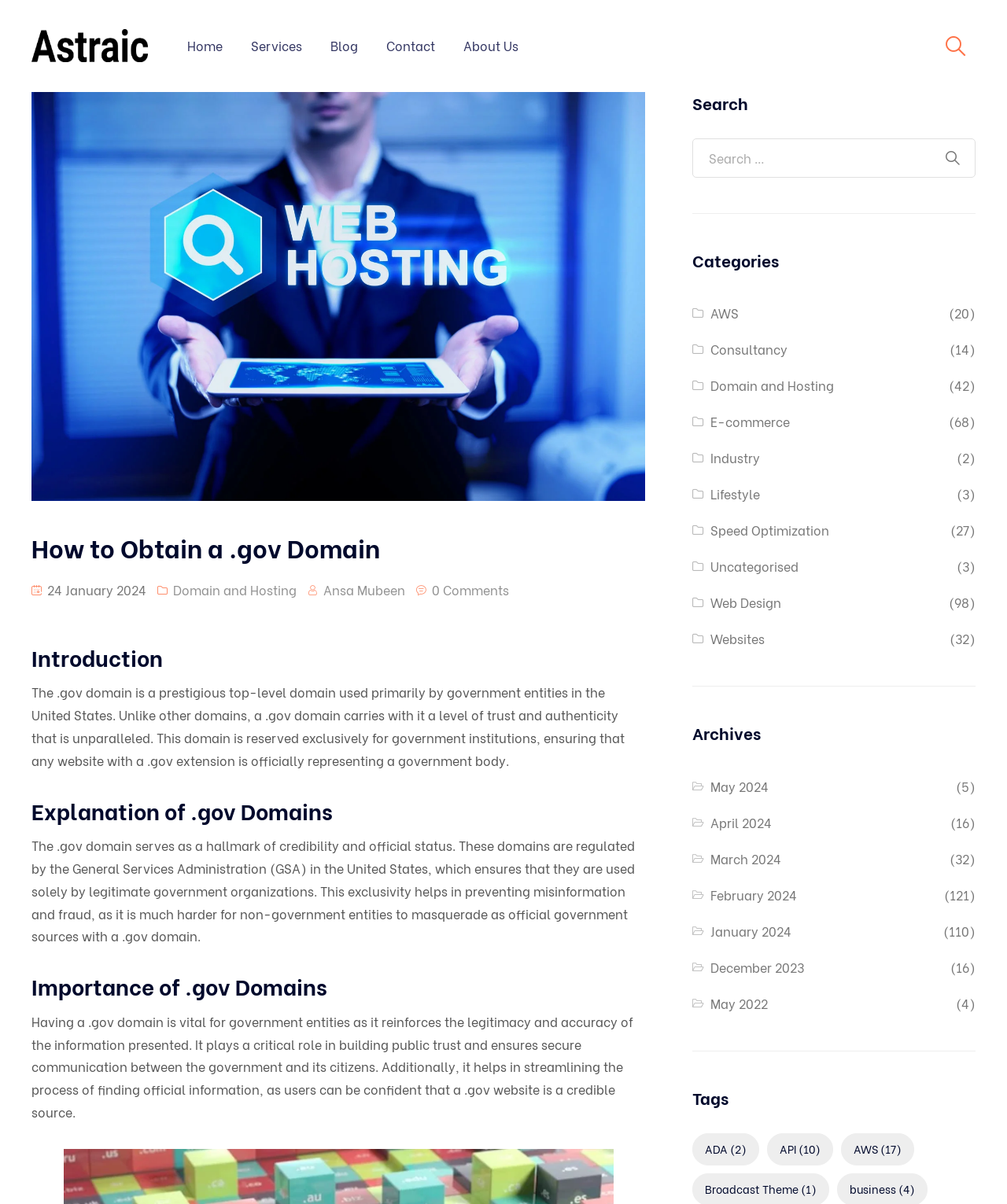How many categories are listed on the webpage?
Based on the visual details in the image, please answer the question thoroughly.

The webpage lists 12 categories, including AWS, Consultancy, Domain and Hosting, E-commerce, Industry, Lifestyle, Speed Optimization, Uncategorised, Web Design, and Websites, each with a corresponding number of items in parentheses.